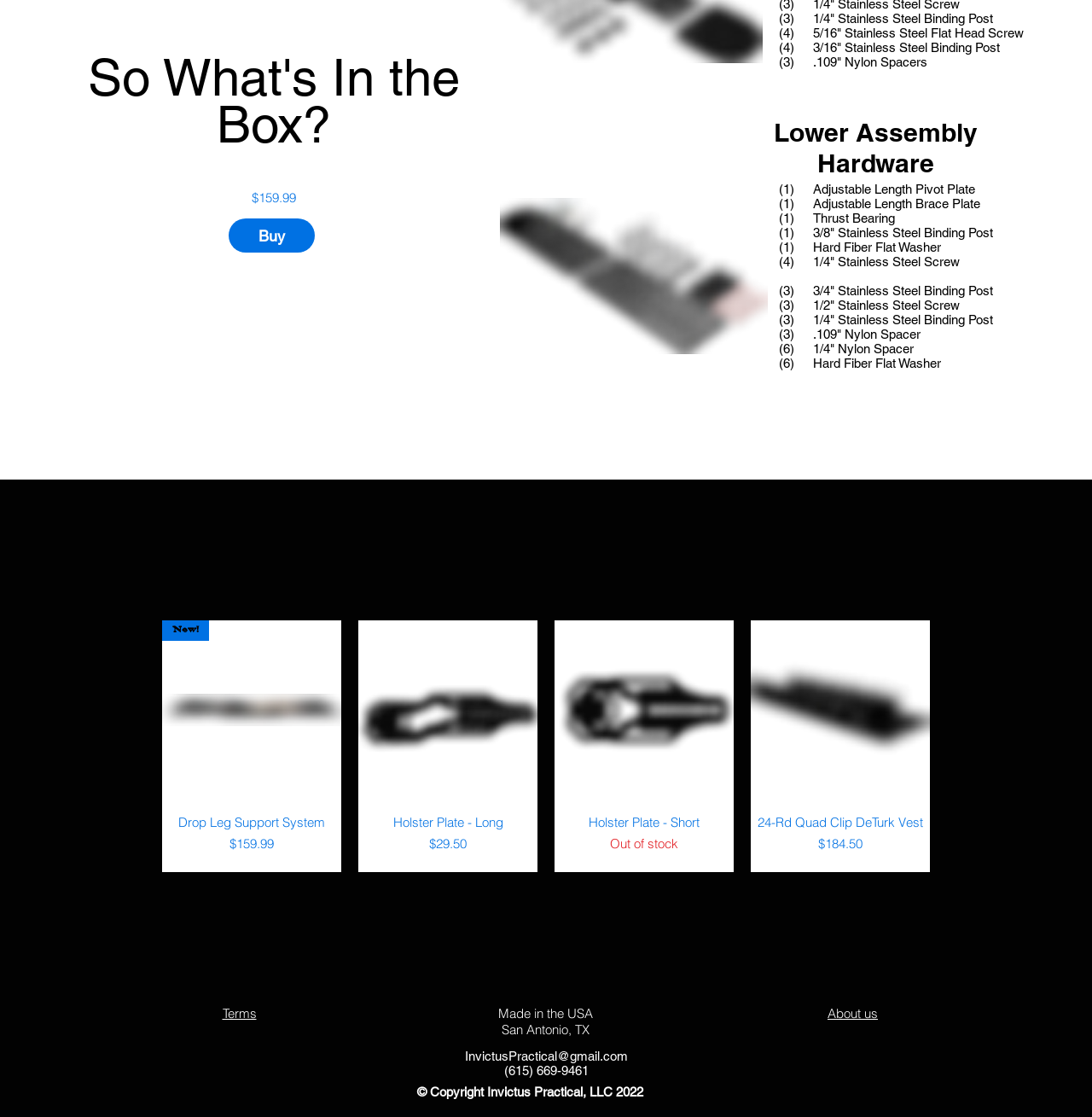Identify the bounding box coordinates of the region that should be clicked to execute the following instruction: "Click the 'Buy' button".

[0.209, 0.196, 0.288, 0.226]